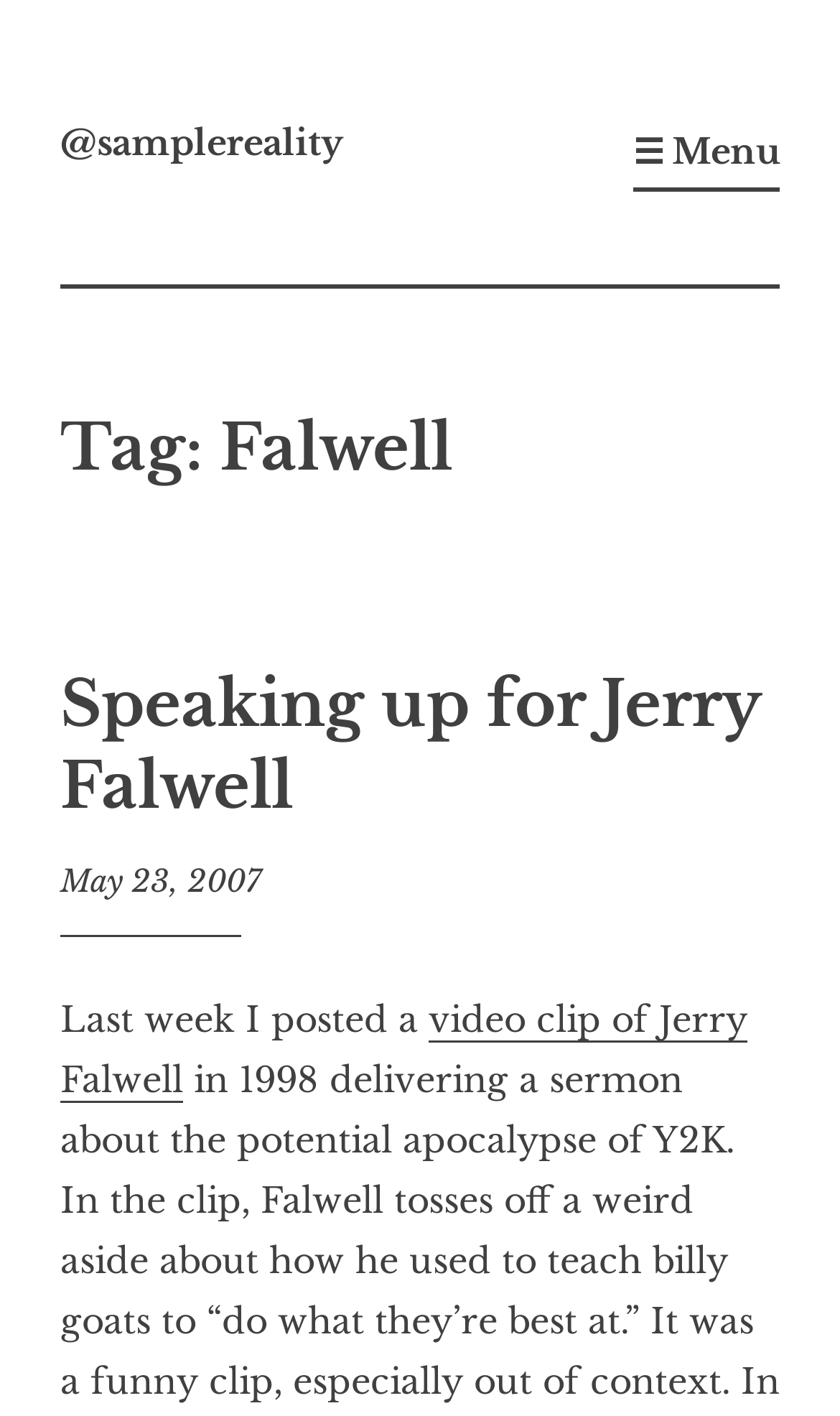What is the topic of the article?
Provide a one-word or short-phrase answer based on the image.

Jerry Falwell